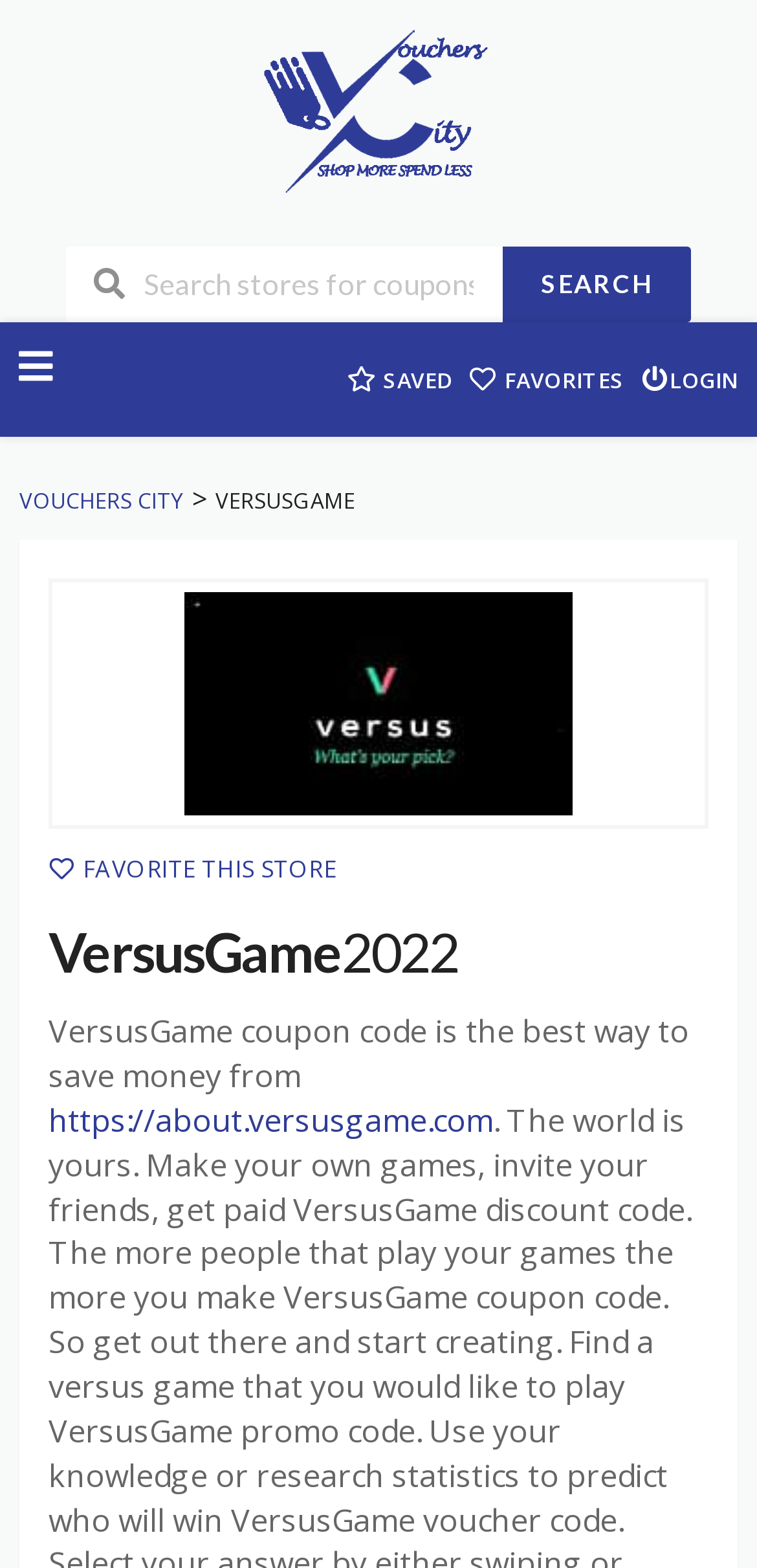Give the bounding box coordinates for the element described by: "Stories from Vet School".

None